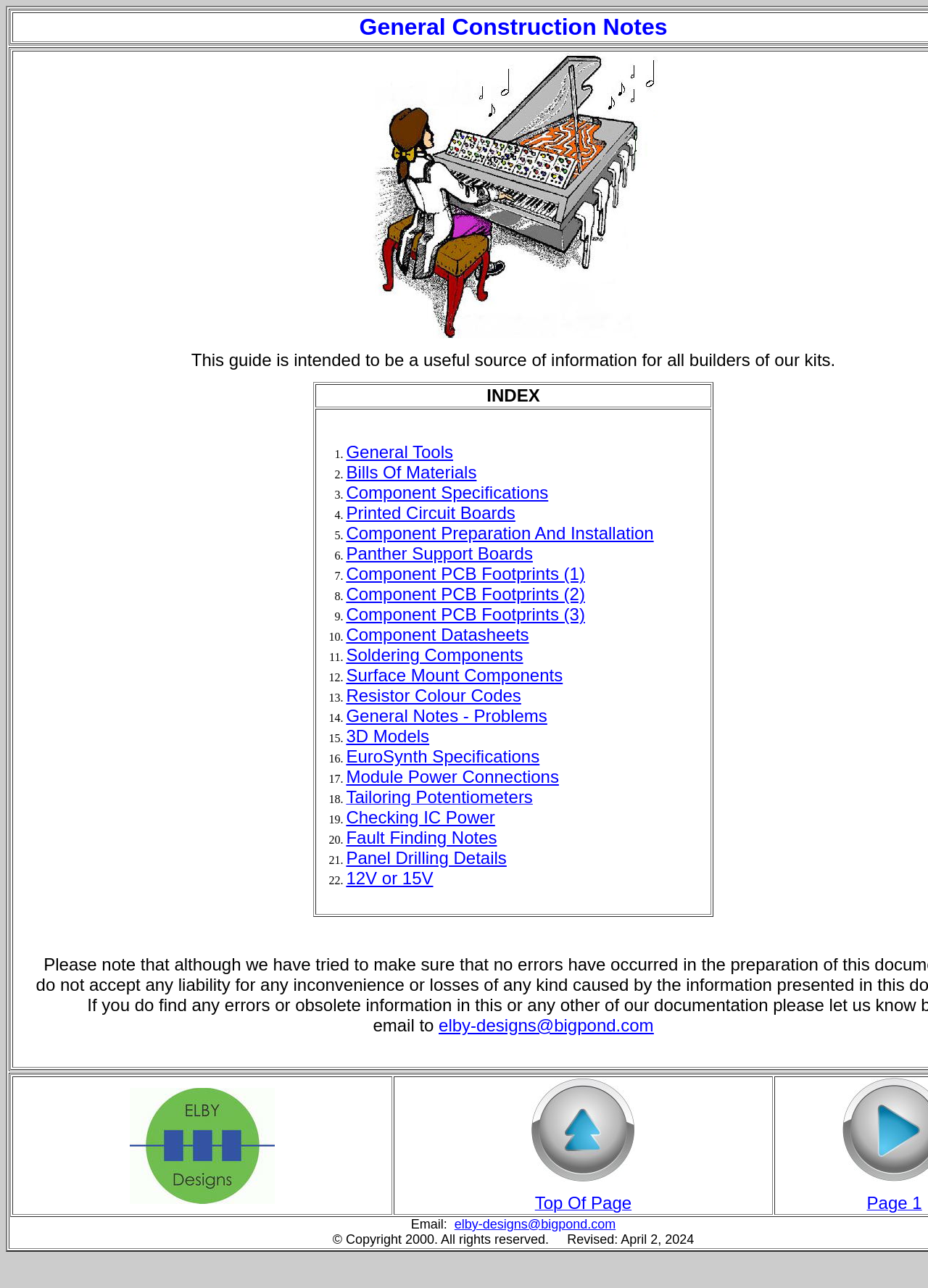Determine the coordinates of the bounding box that should be clicked to complete the instruction: "Click on Component Specifications". The coordinates should be represented by four float numbers between 0 and 1: [left, top, right, bottom].

[0.373, 0.375, 0.591, 0.39]